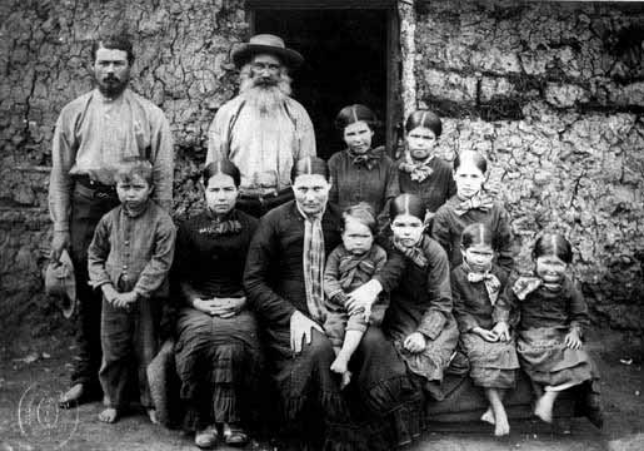What type of walls does the dwelling have?
Please provide a detailed and thorough answer to the question.

The caption describes the dwelling as having 'textured earthen walls', indicating that the walls are made of earth or soil.